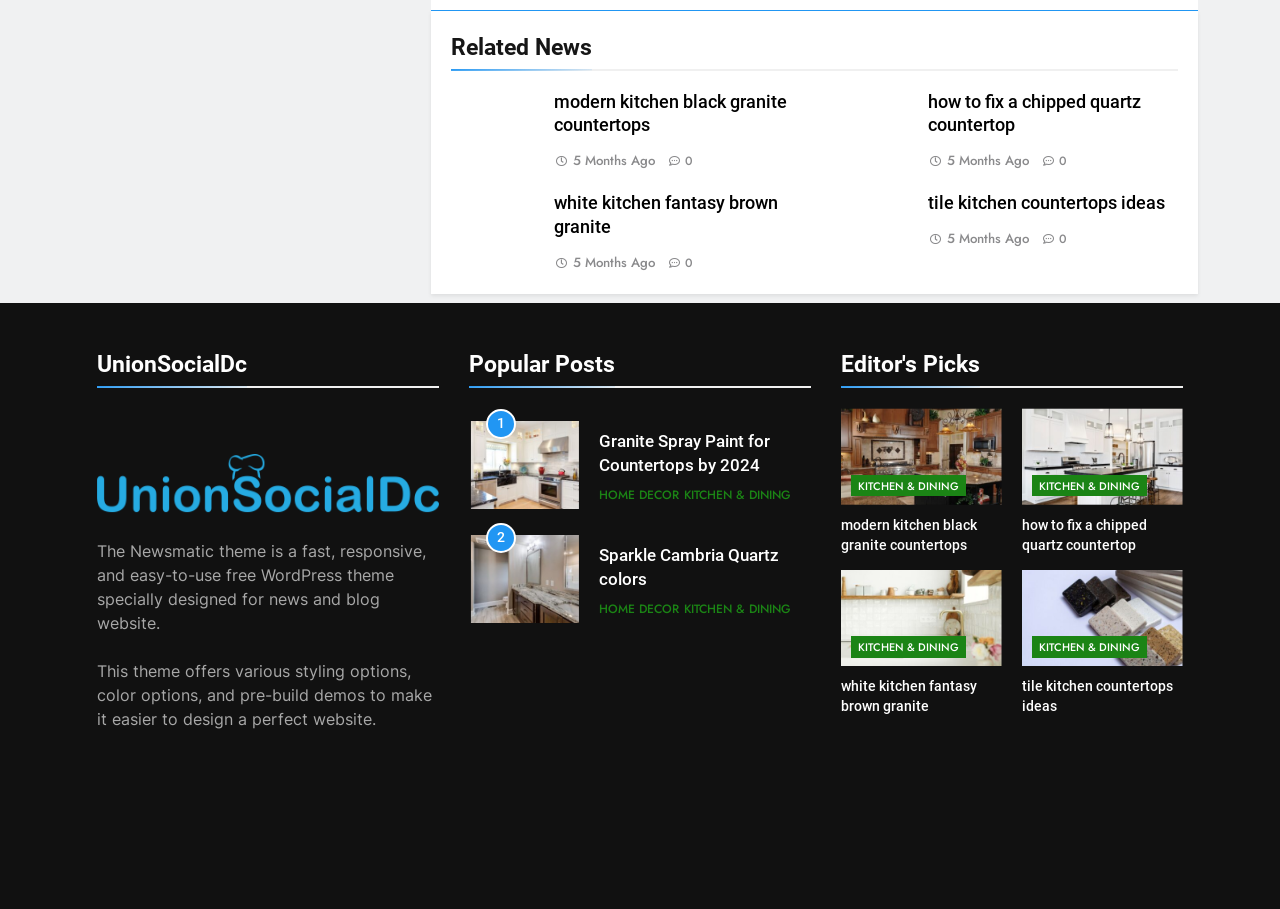Please give a concise answer to this question using a single word or phrase: 
What is the theme of the website?

Newsmatic